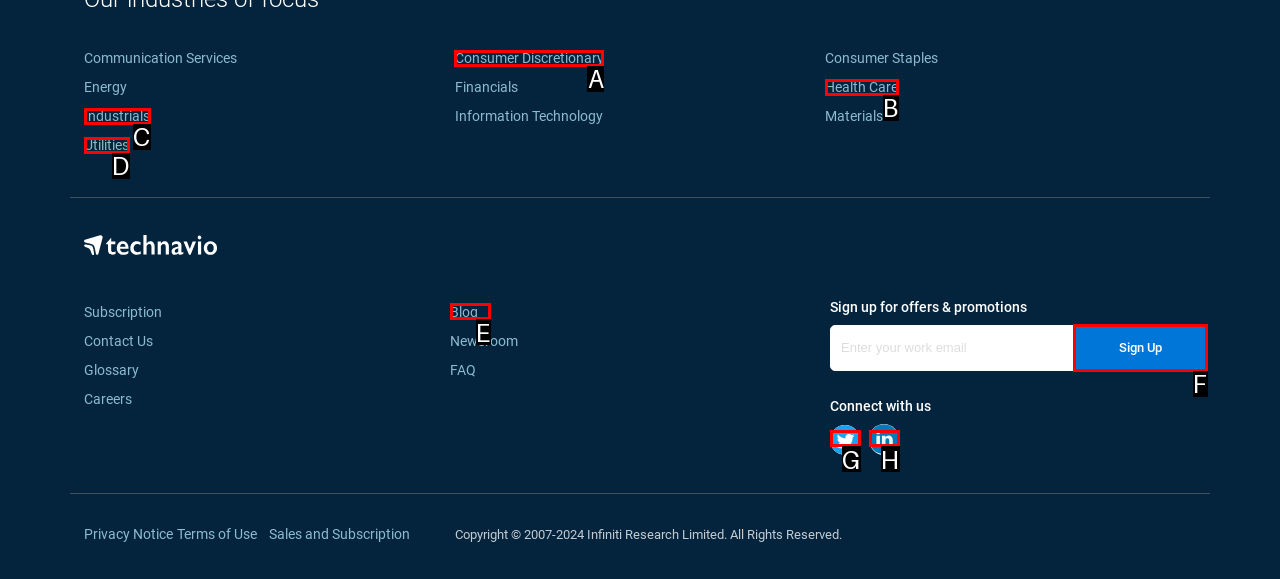Select the HTML element that needs to be clicked to carry out the task: Sign up for offers and promotions
Provide the letter of the correct option.

F